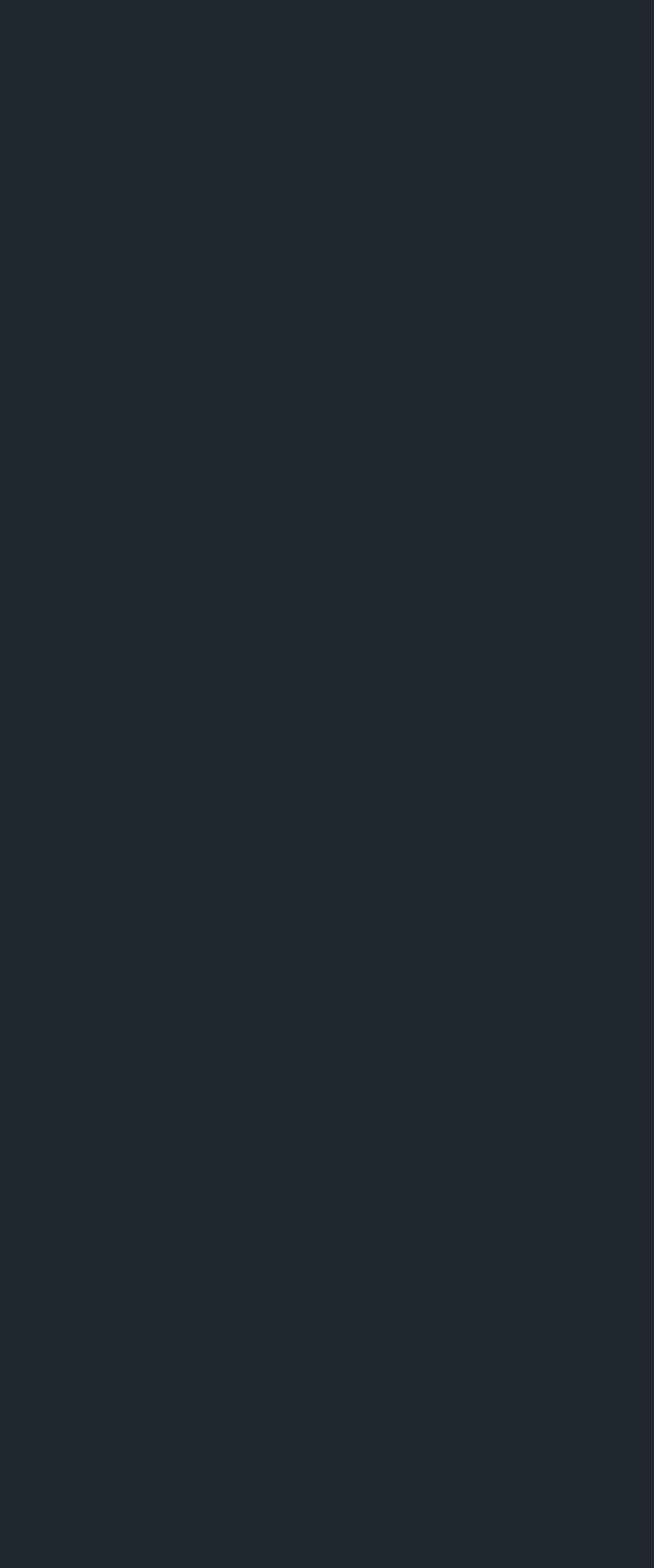Locate the bounding box of the user interface element based on this description: "aria-label="YouTube" title="YouTube"".

[0.201, 0.283, 0.317, 0.331]